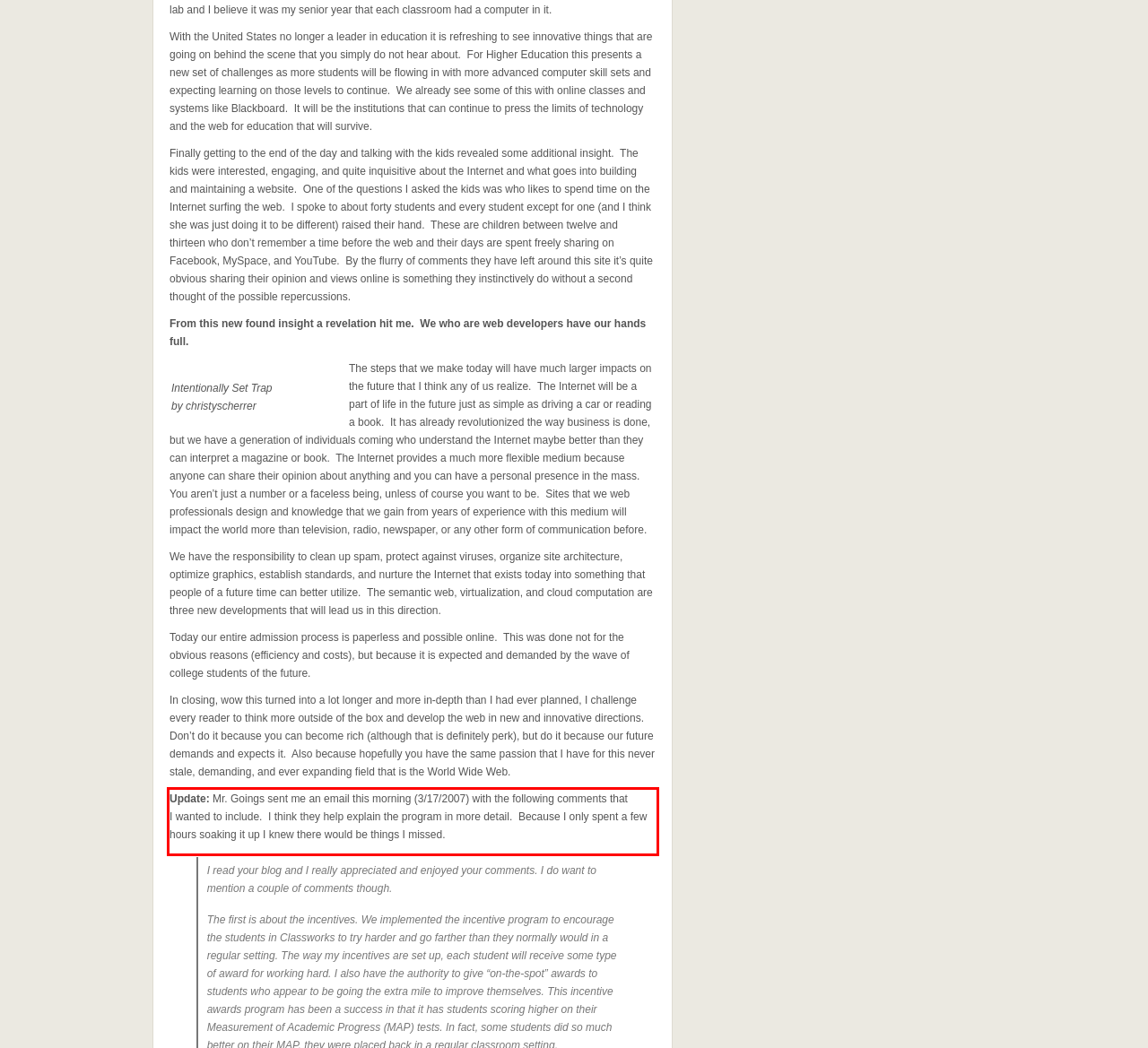You have a webpage screenshot with a red rectangle surrounding a UI element. Extract the text content from within this red bounding box.

Update: Mr. Goings sent me an email this morning (3/17/2007) with the following comments that I wanted to include. I think they help explain the program in more detail. Because I only spent a few hours soaking it up I knew there would be things I missed.